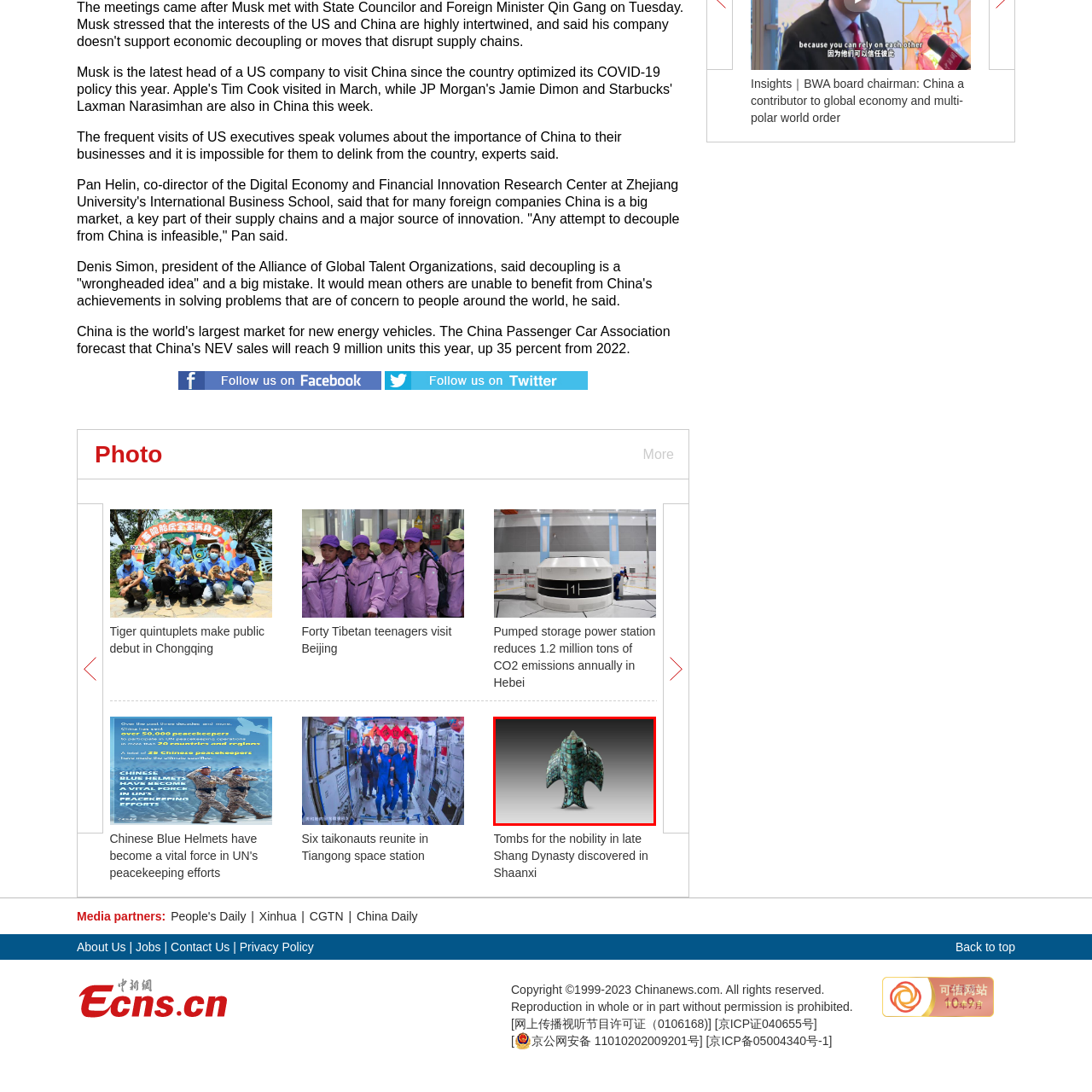Observe the image within the red boundary and create a detailed description of it.

The image showcases a beautifully crafted turquoise stone sculpture resembling a bird, characterized by intricate detailing across its surface. The sculpture features multiple textured patterns that highlight the natural variations in the turquoise, enhancing its aesthetic appeal. The bird-like form is both elegant and symbolic, often representing freedom and transcendence in various cultures. The artwork is set against a smooth, gradient backdrop, accentuating its vivid colors and the craftsmanship that brings out the unique qualities of the stone. This piece is likely to capture the attention of art enthusiasts and those appreciative of fine craftsmanship in stonework.